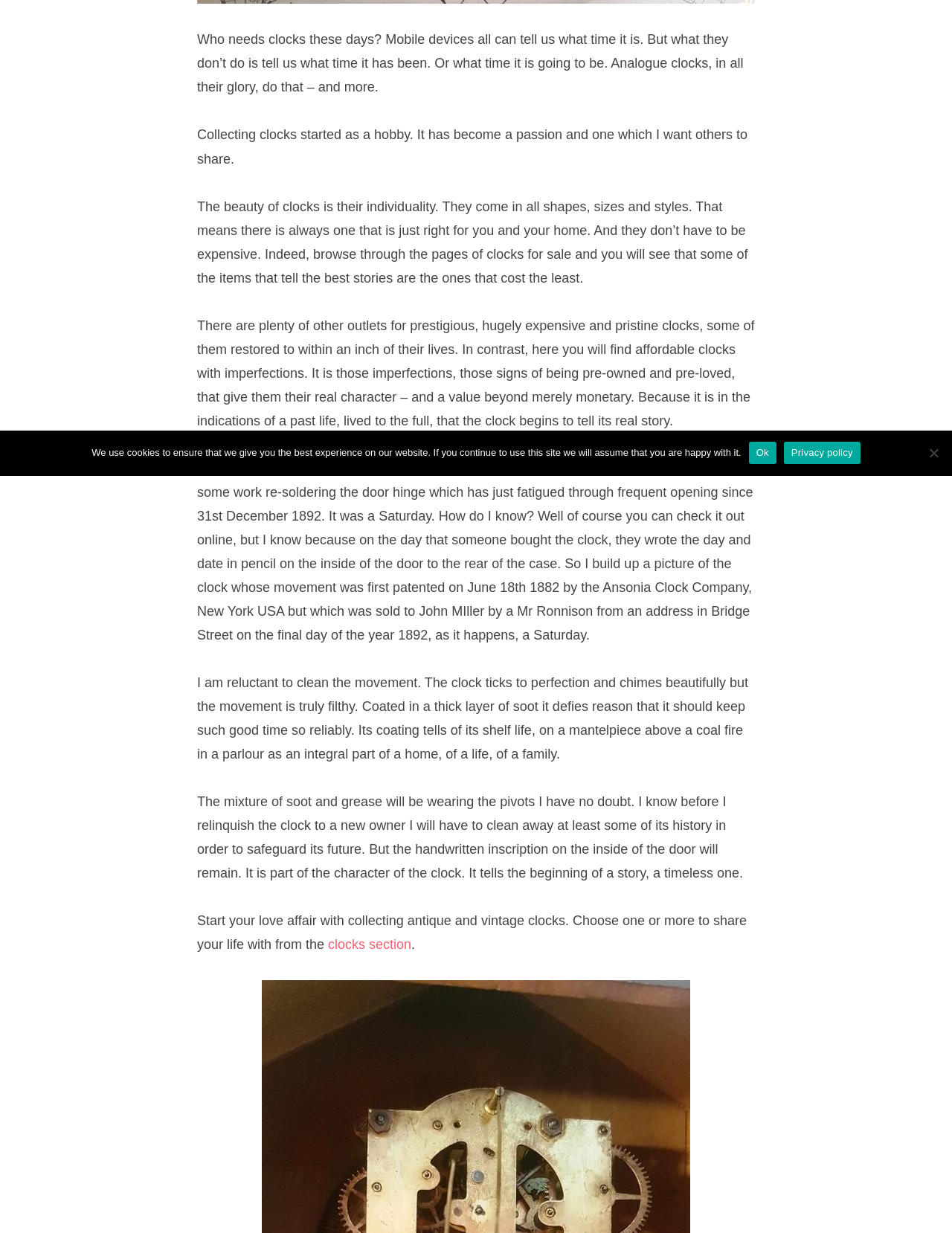Given the description "clocks section", determine the bounding box of the corresponding UI element.

[0.345, 0.76, 0.432, 0.772]